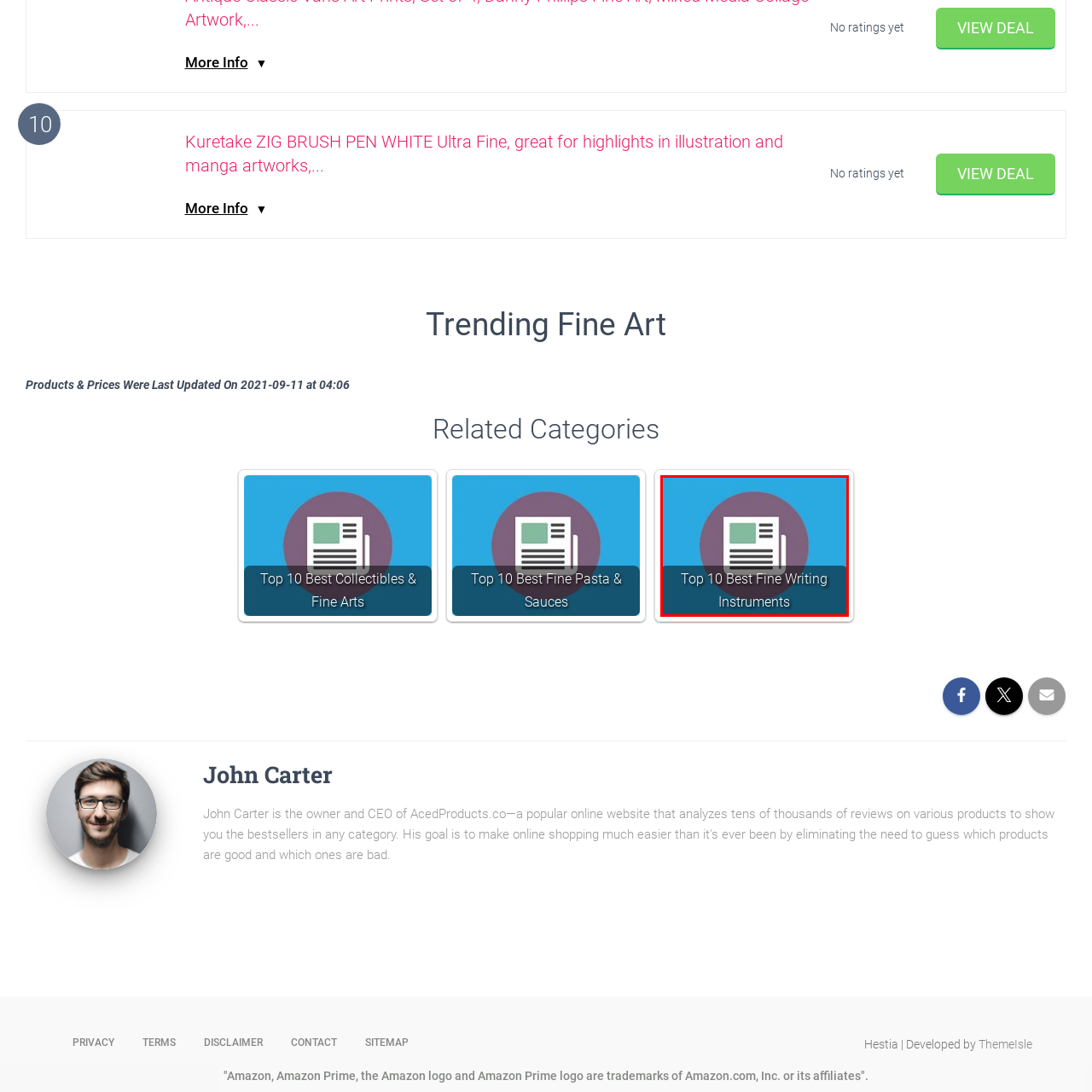Examine the section enclosed by the red box and give a brief answer to the question: What is the central element in the illustration?

A document or notepad with a pen